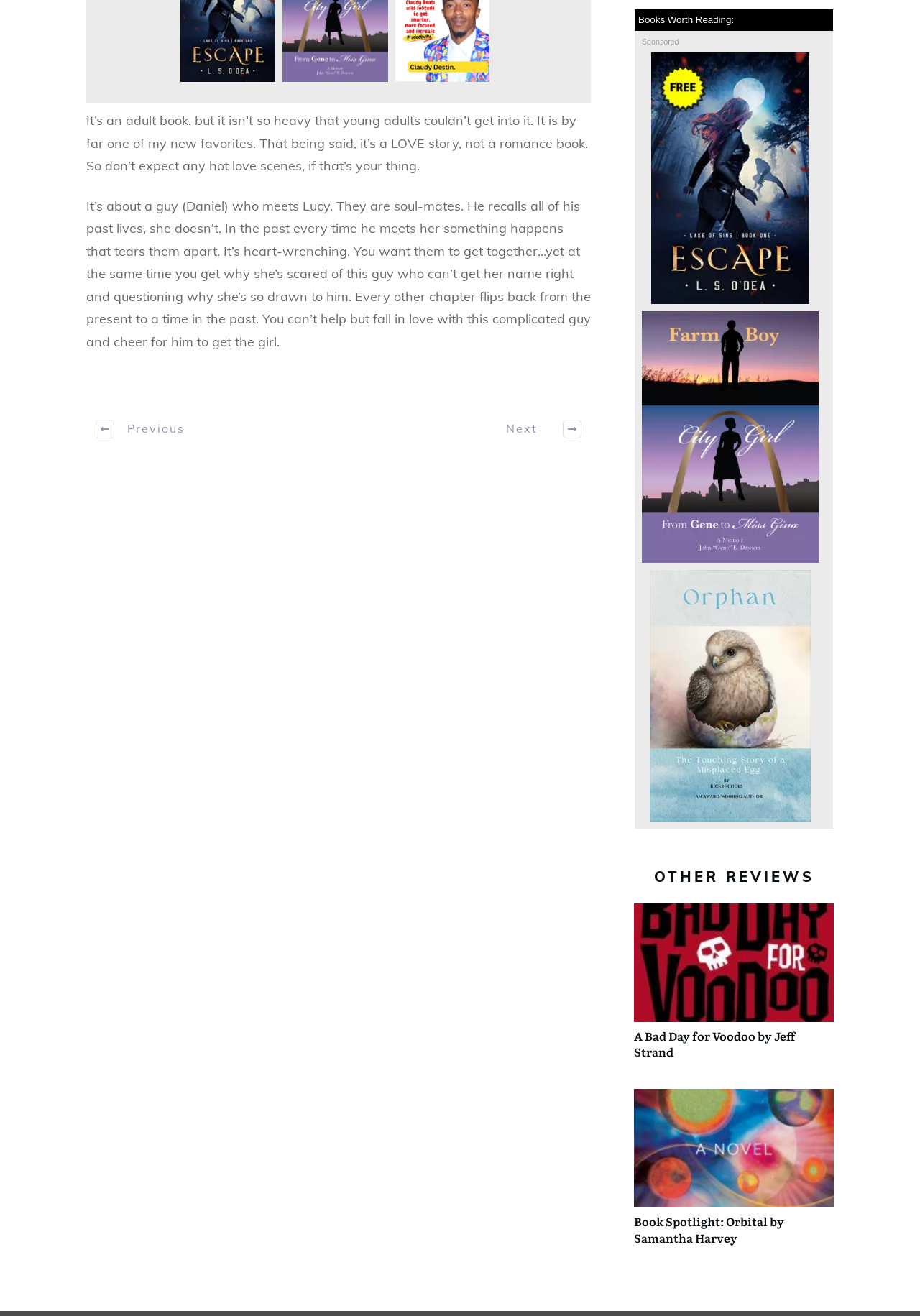What is the theme of the book spotlighted in the article? Examine the screenshot and reply using just one word or a brief phrase.

Orbital